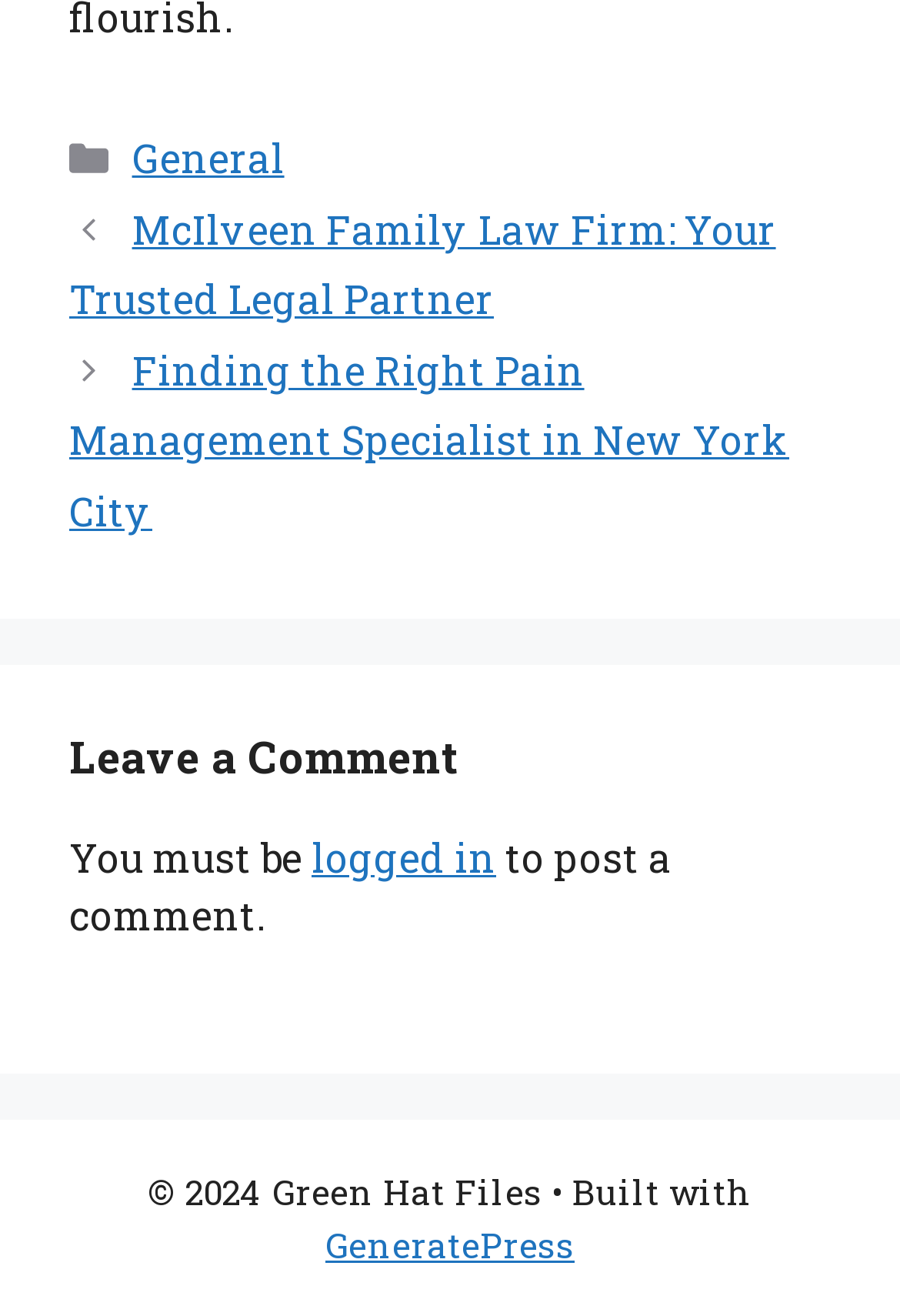Utilize the details in the image to thoroughly answer the following question: What is the copyright year of the webpage content?

The webpage contains a static text element with the text '© 2024 Green Hat Files', which indicates that the copyright year of the webpage content is 2024.